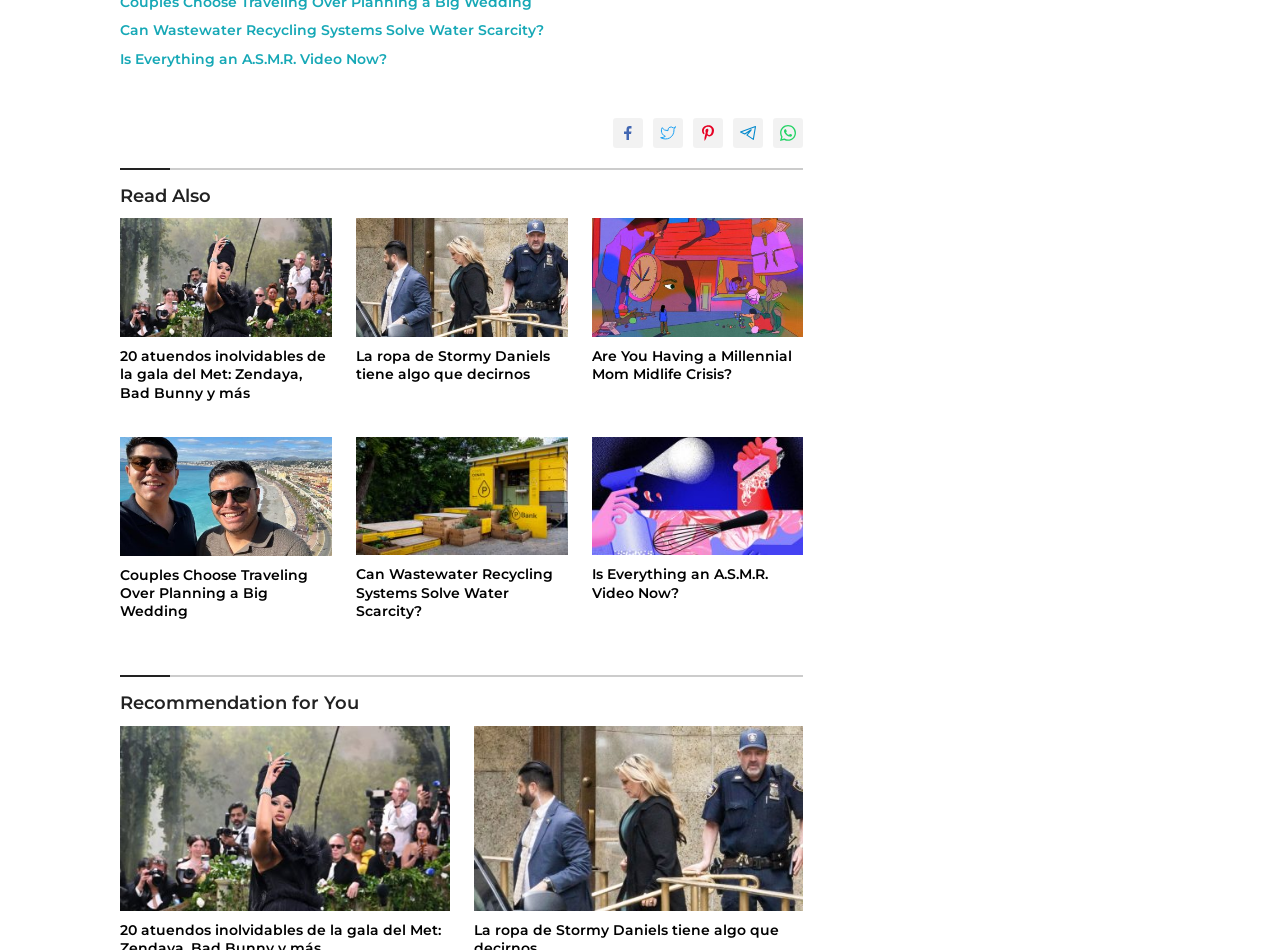Locate the bounding box coordinates of the clickable element to fulfill the following instruction: "Check the upcoming event on MAY 12". Provide the coordinates as four float numbers between 0 and 1 in the format [left, top, right, bottom].

None